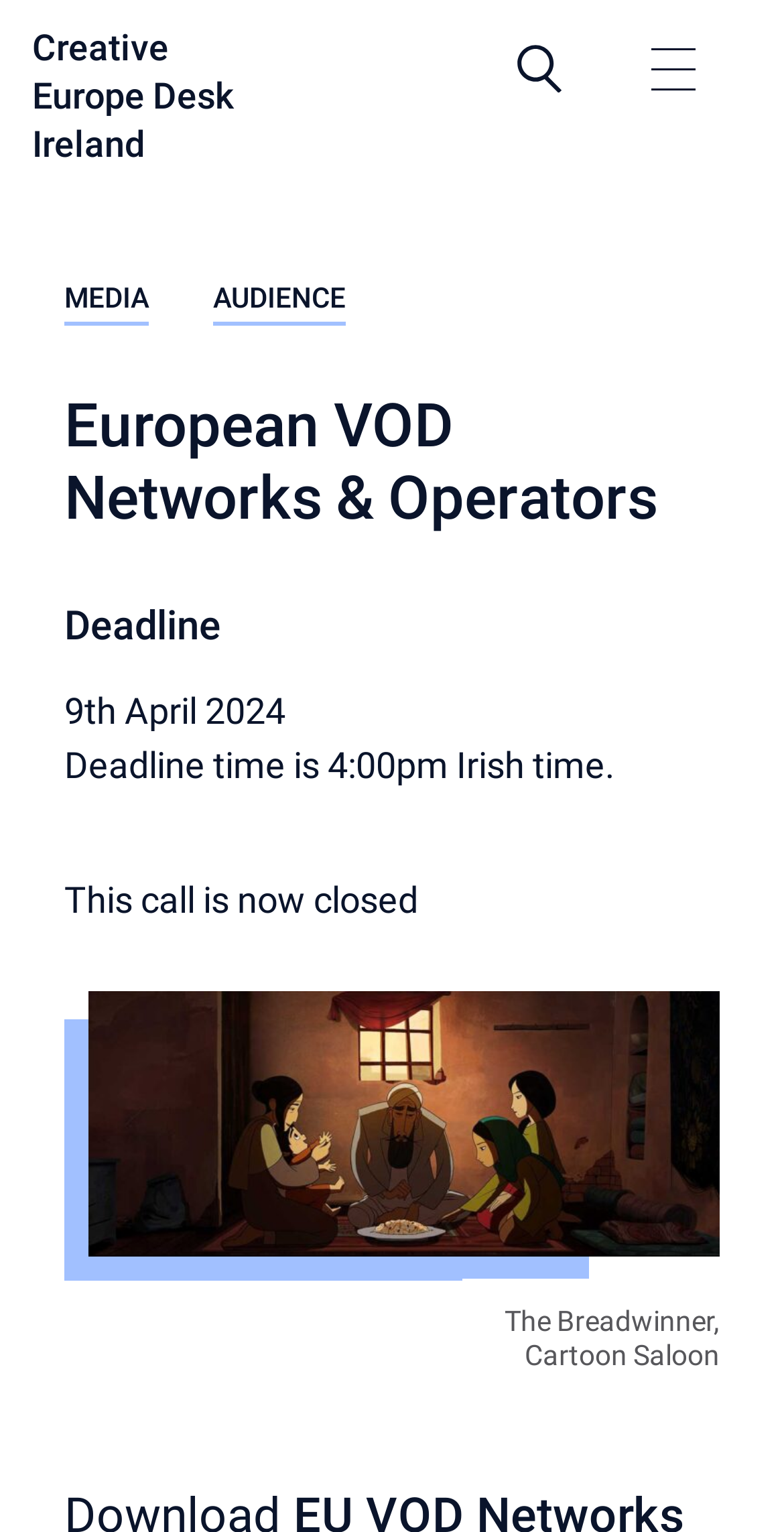Generate a thorough caption detailing the webpage content.

The webpage is about European Video on Demand networks and operators, specifically related to Creative Europe Desk Ireland. At the top left, there is a link to skip to the main content. Next to it, there is a link to Creative Europe Desk Ireland. On the top right, there is a search link accompanied by a small image. 

Below the search link, there is a toggle navigation button that controls the mobile menu. When expanded, it reveals a menu with two links: "MEDIA" and "AUDIENCE". 

The main content area has a heading that reads "European VOD Networks & Operators". Below the heading, there is a description list that provides information about a deadline. The deadline is listed as 9th April 2024, with a deadline time of 4:00 pm Irish time. 

Above the description list, there is a notice stating that the call is now closed. Below the description list, there is a large figure that takes up most of the width of the page, containing an image of "The Breadwinner, Cartoon Saloon" with a caption.